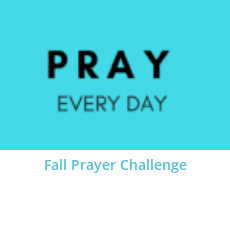What is the main message of the image?
Using the image, give a concise answer in the form of a single word or short phrase.

PRAY EVERY DAY